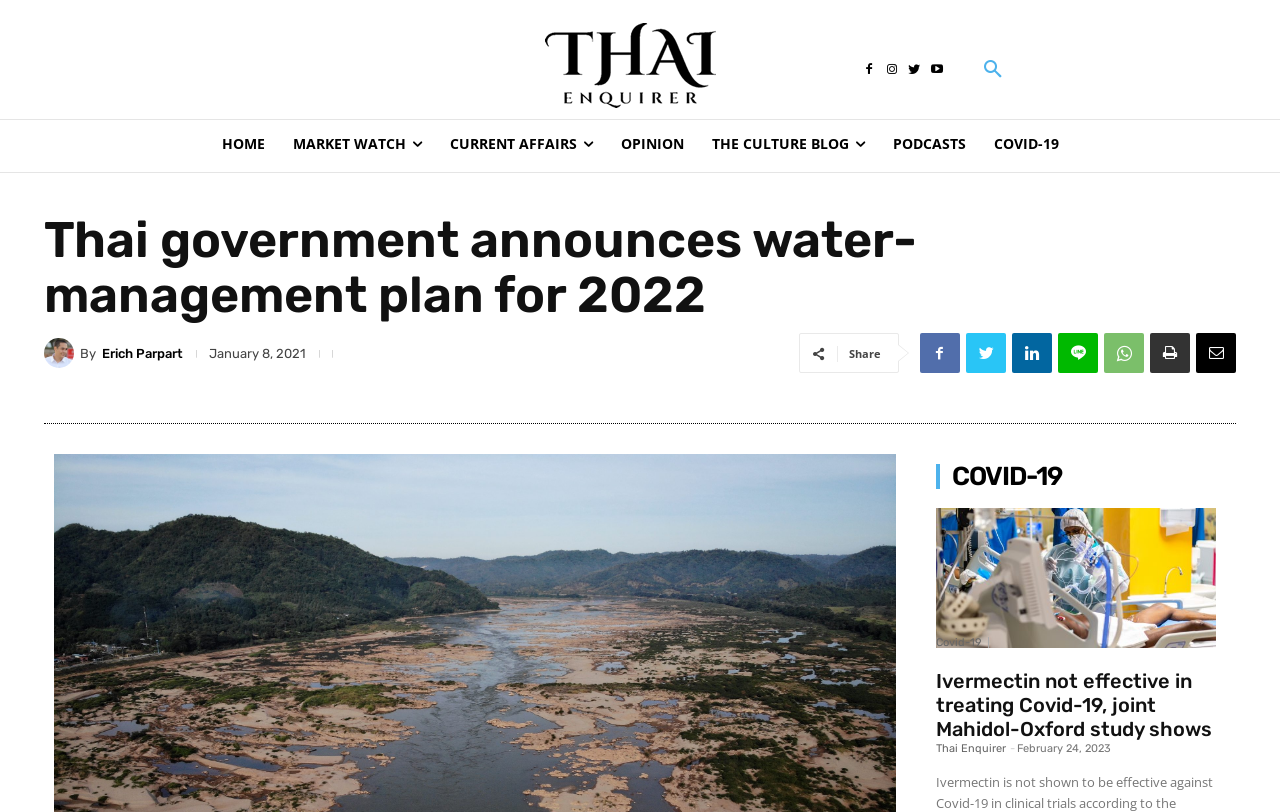Based on the image, please respond to the question with as much detail as possible:
How many social media sharing options are available?

There are 7 social media sharing options available, which are Facebook, Twitter, LinkedIn, Pinterest, Reddit, WhatsApp, and Email, located below the article title.